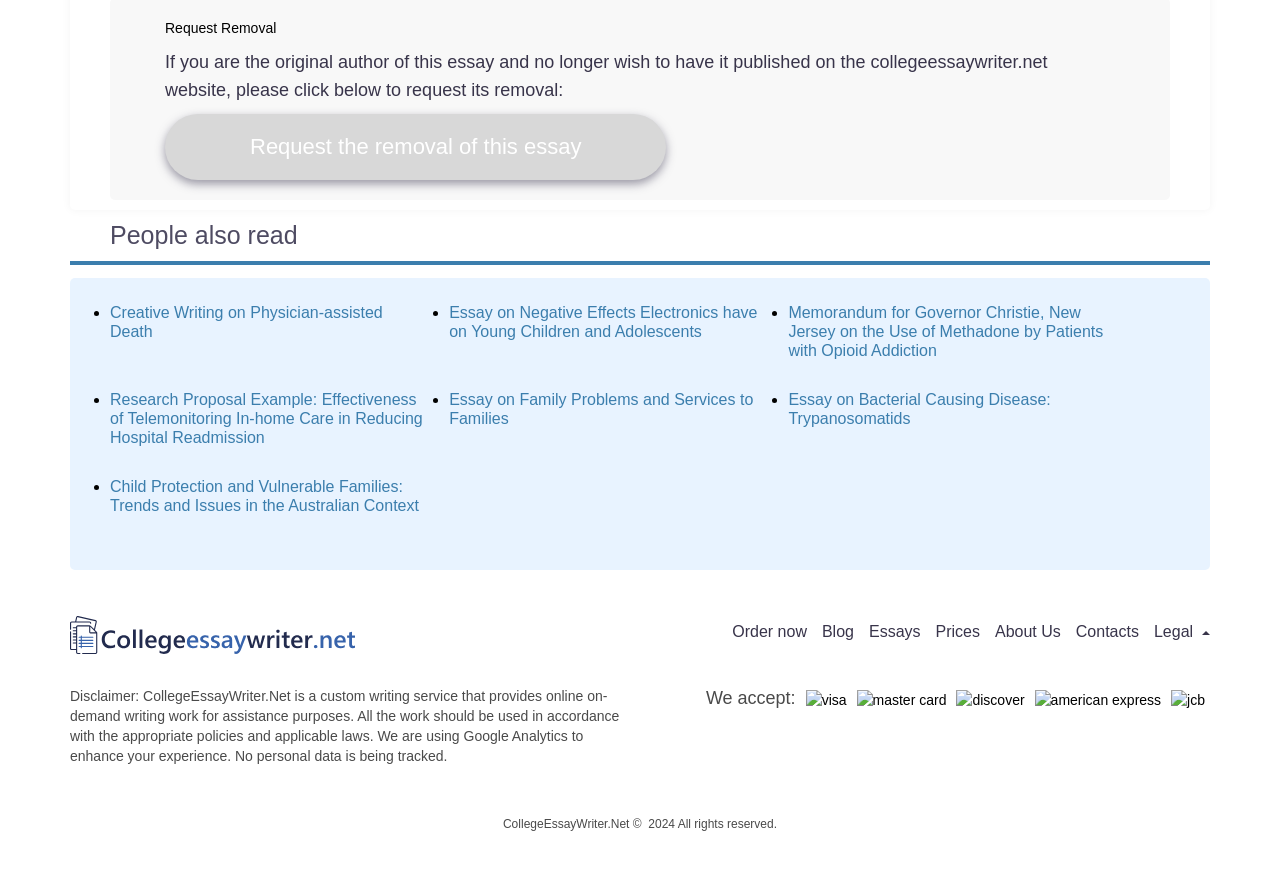Locate the bounding box of the UI element described by: "Prices" in the given webpage screenshot.

[0.731, 0.714, 0.766, 0.734]